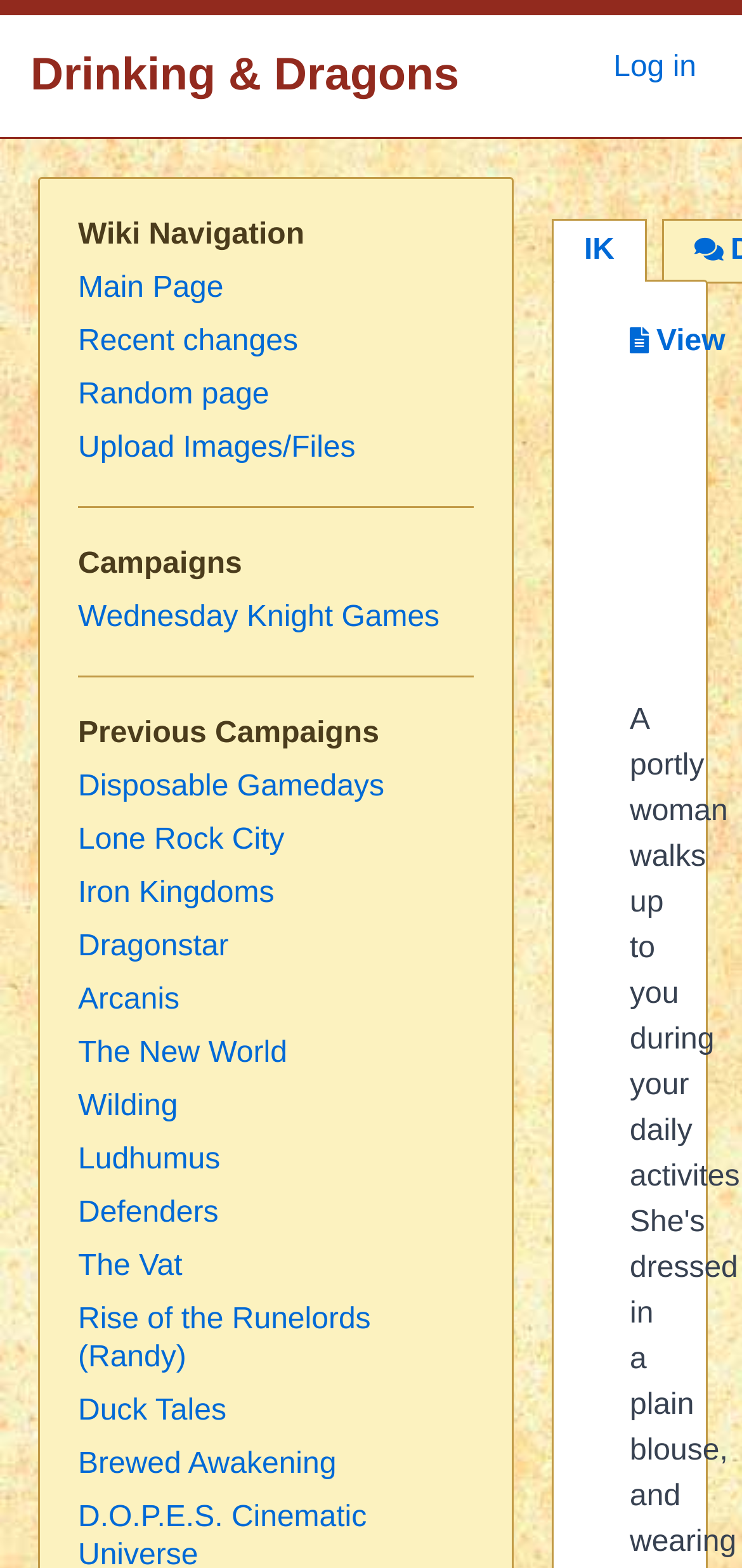Can you specify the bounding box coordinates for the region that should be clicked to fulfill this instruction: "Log in to the website".

[0.806, 0.023, 0.959, 0.063]